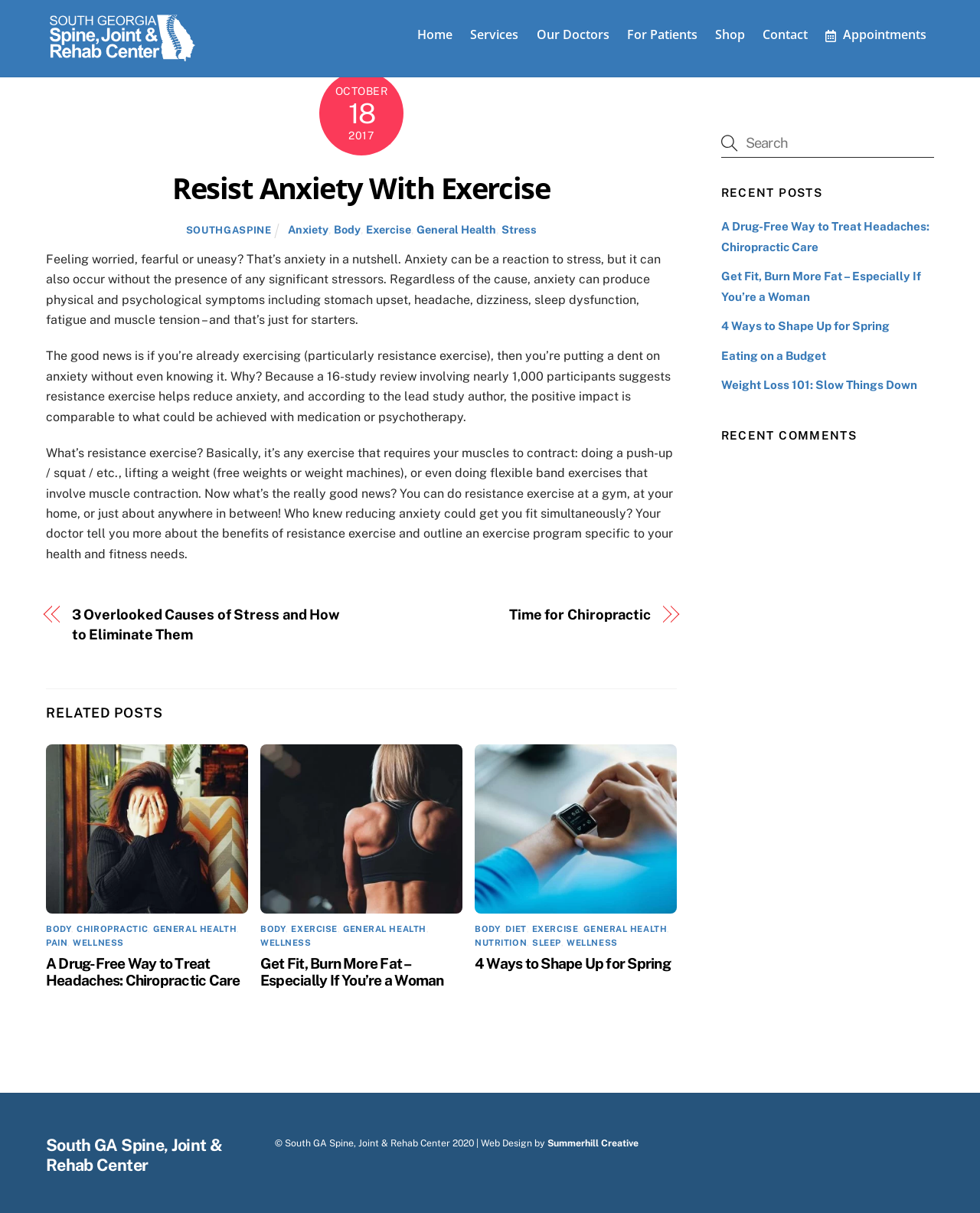Determine the bounding box coordinates for the element that should be clicked to follow this instruction: "Visit 'South GA Spine, Joint & Rehab Center'". The coordinates should be given as four float numbers between 0 and 1, in the format [left, top, right, bottom].

[0.047, 0.038, 0.203, 0.058]